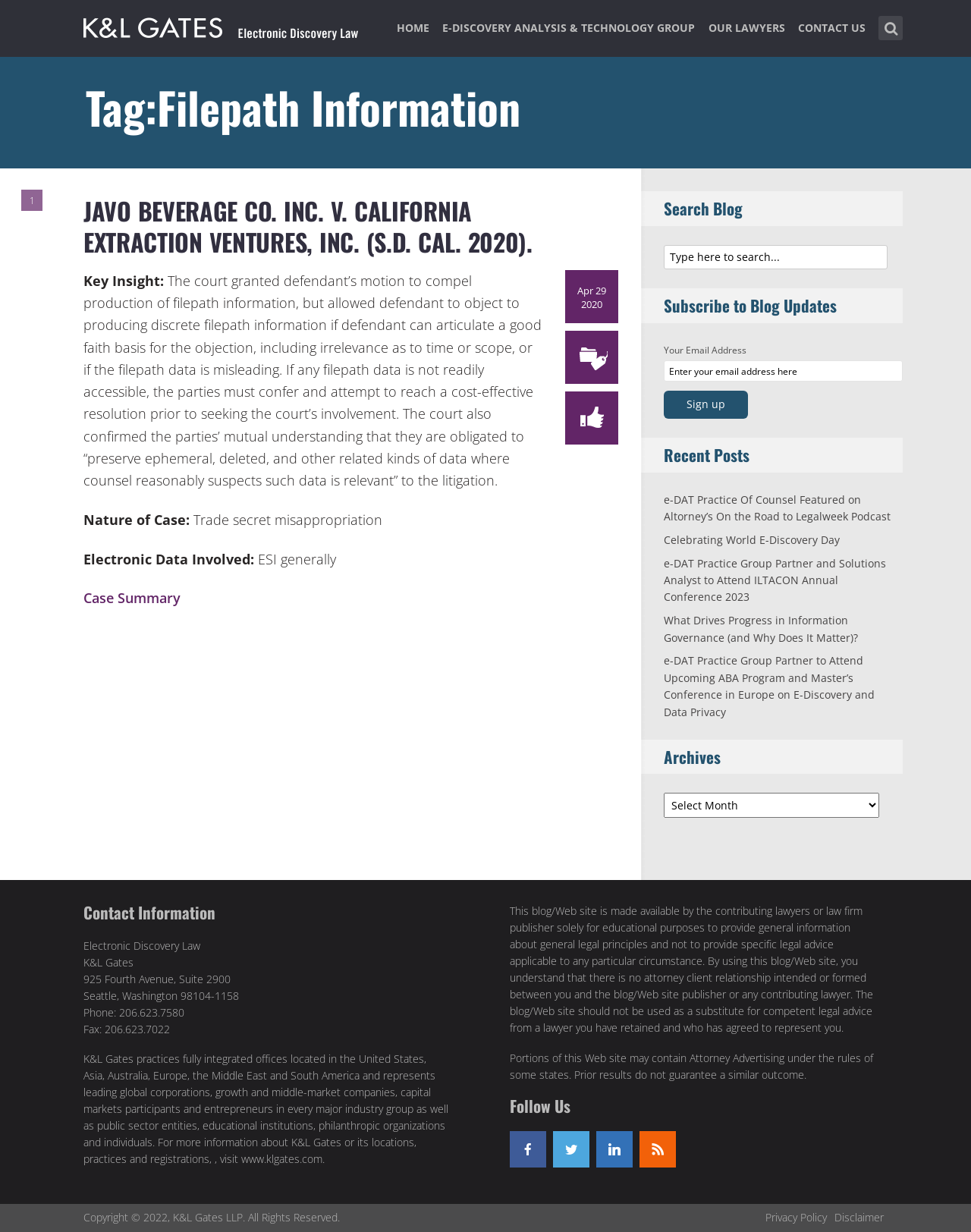Predict the bounding box of the UI element that fits this description: "e-Discovery Analysis & Technology Group".

[0.456, 0.014, 0.716, 0.047]